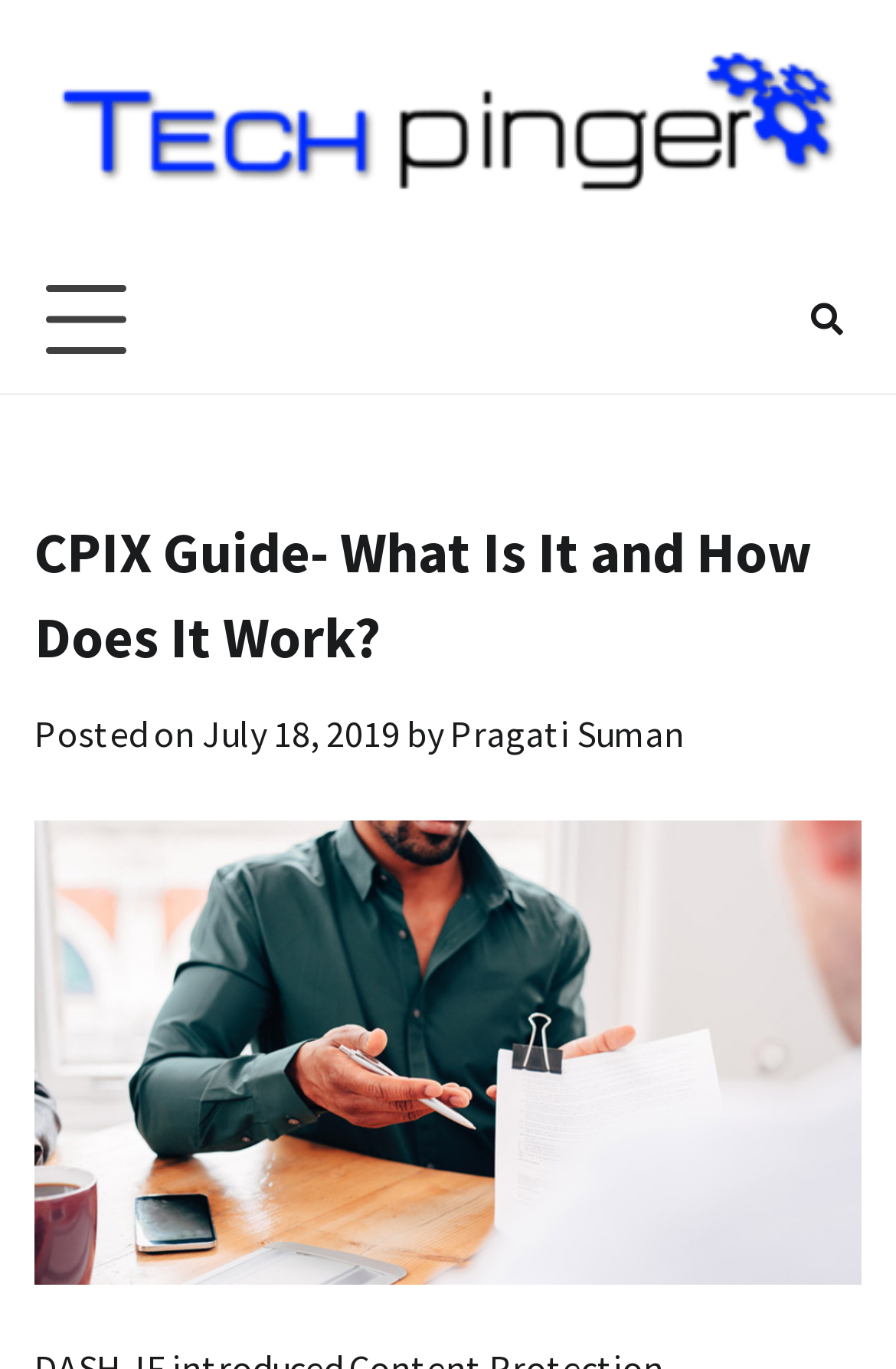Predict the bounding box coordinates for the UI element described as: "Pragati Suman". The coordinates should be four float numbers between 0 and 1, presented as [left, top, right, bottom].

[0.503, 0.518, 0.764, 0.552]